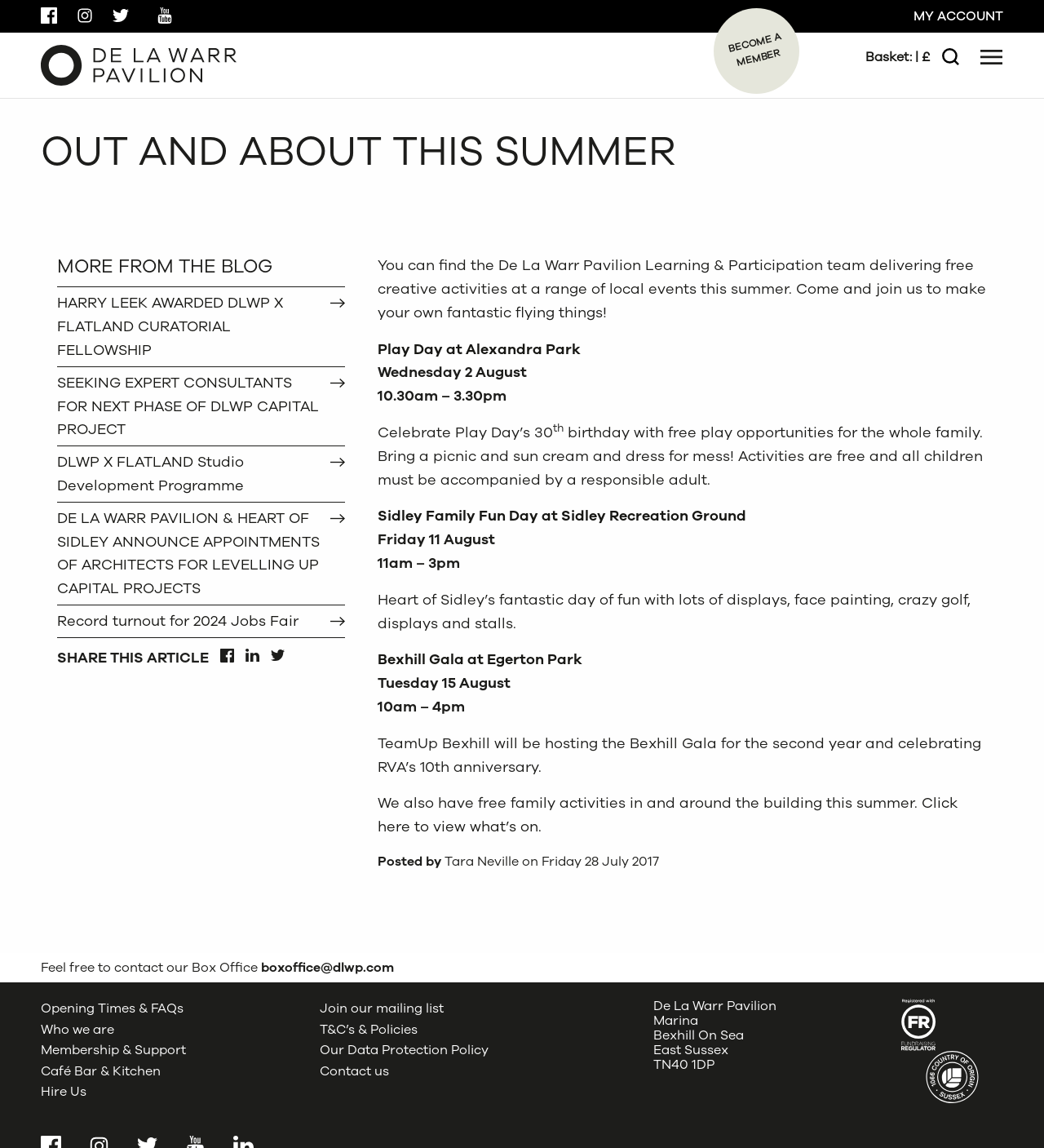Locate the coordinates of the bounding box for the clickable region that fulfills this instruction: "Become a member".

[0.684, 0.007, 0.766, 0.082]